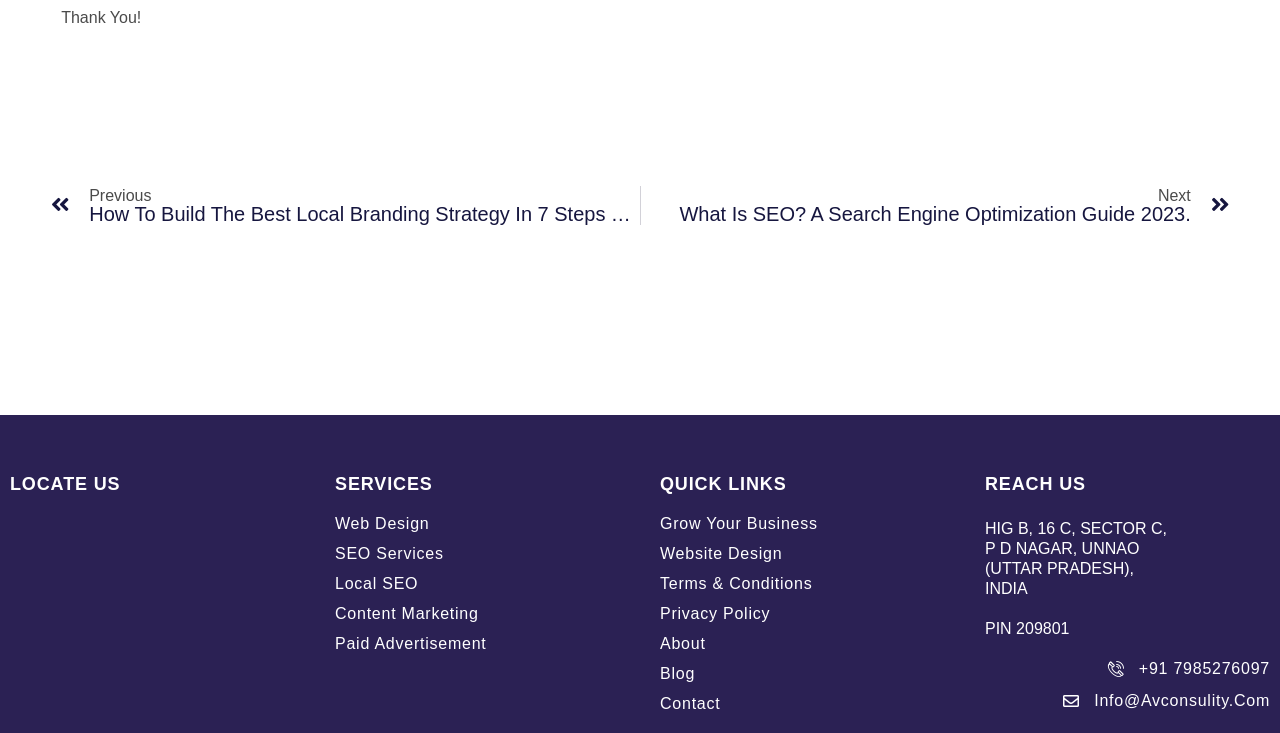What is the email address of the company?
Provide a comprehensive and detailed answer to the question.

I found the email address of the company in the 'REACH US' section, where the contact information is provided. The email address is 'Info@Avconsulity.Com'.